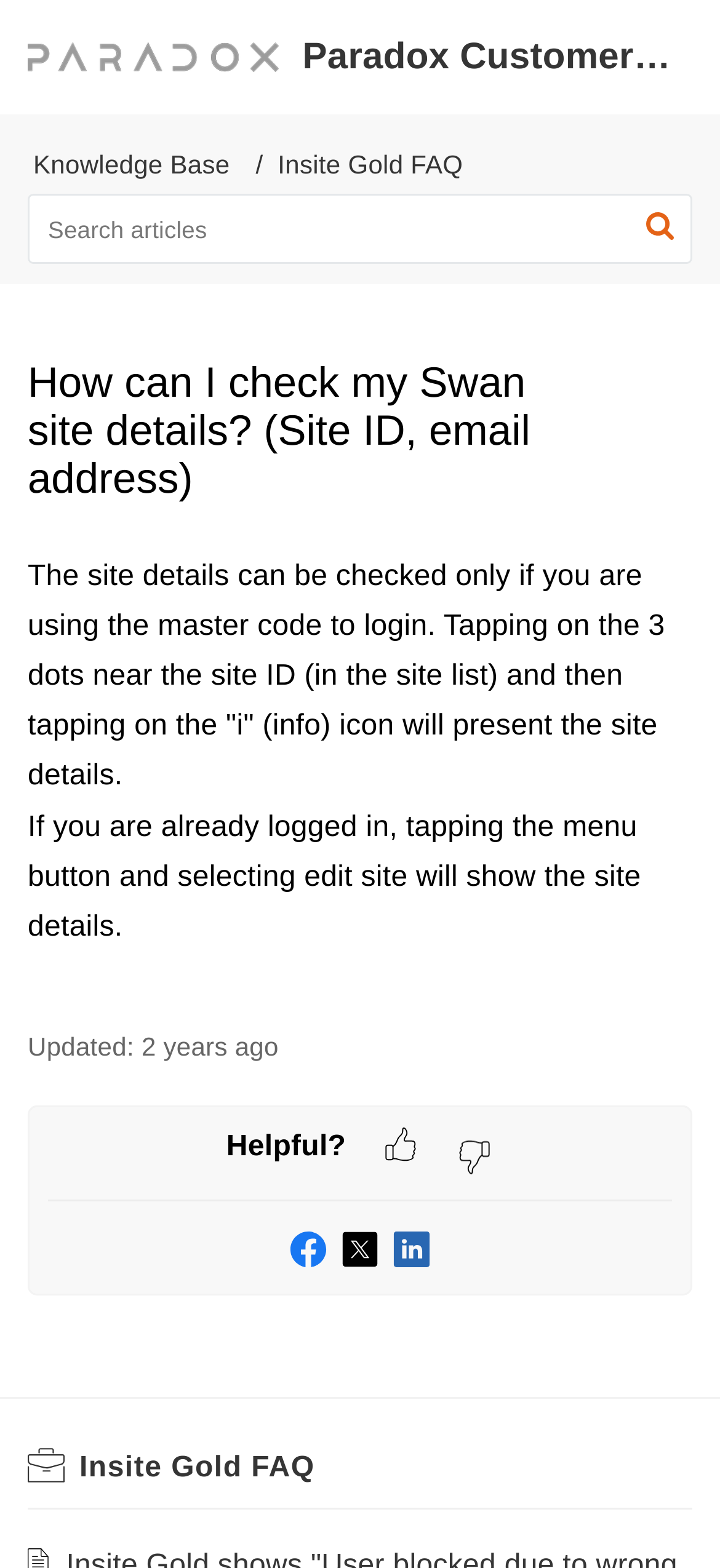Please determine the bounding box coordinates of the element's region to click in order to carry out the following instruction: "Visit 'Knowledge Base'". The coordinates should be four float numbers between 0 and 1, i.e., [left, top, right, bottom].

[0.046, 0.095, 0.319, 0.114]